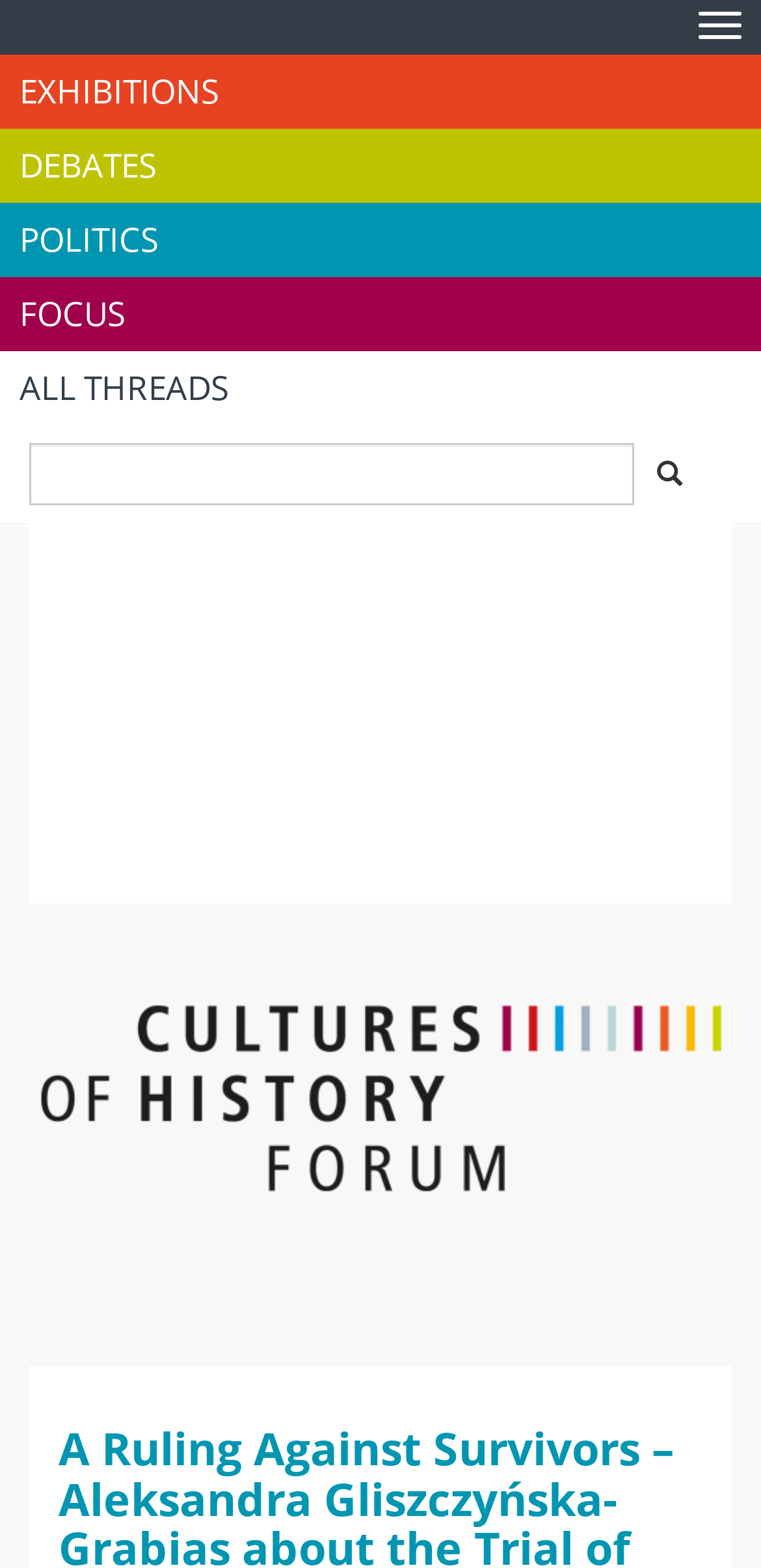Given the description of the UI element: "E: info@aiminternet.co.uk", predict the bounding box coordinates in the form of [left, top, right, bottom], with each value being a float between 0 and 1.

None